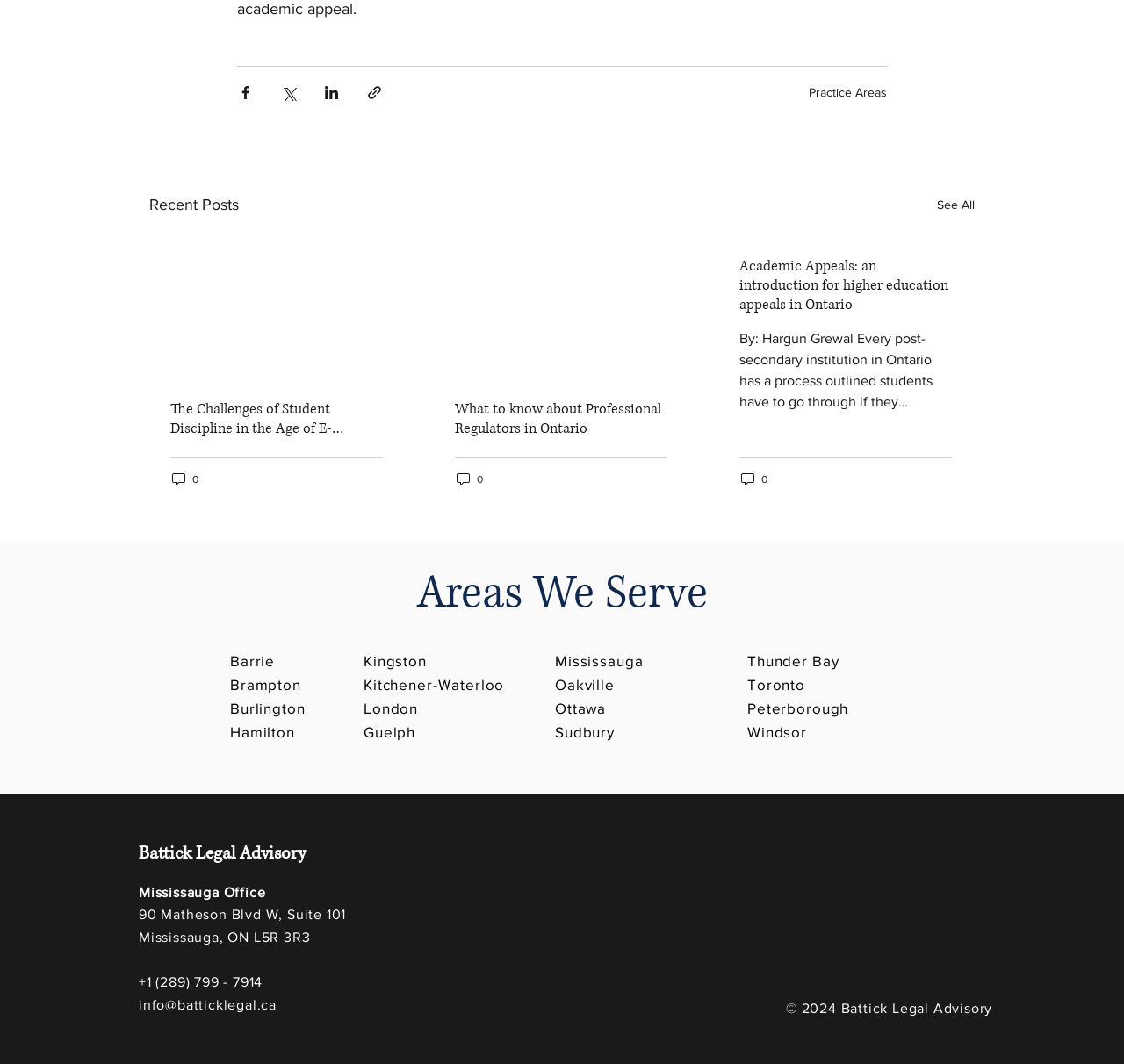What are the social media platforms listed?
Using the image, answer in one word or phrase.

Facebook, Twitter, Instagram